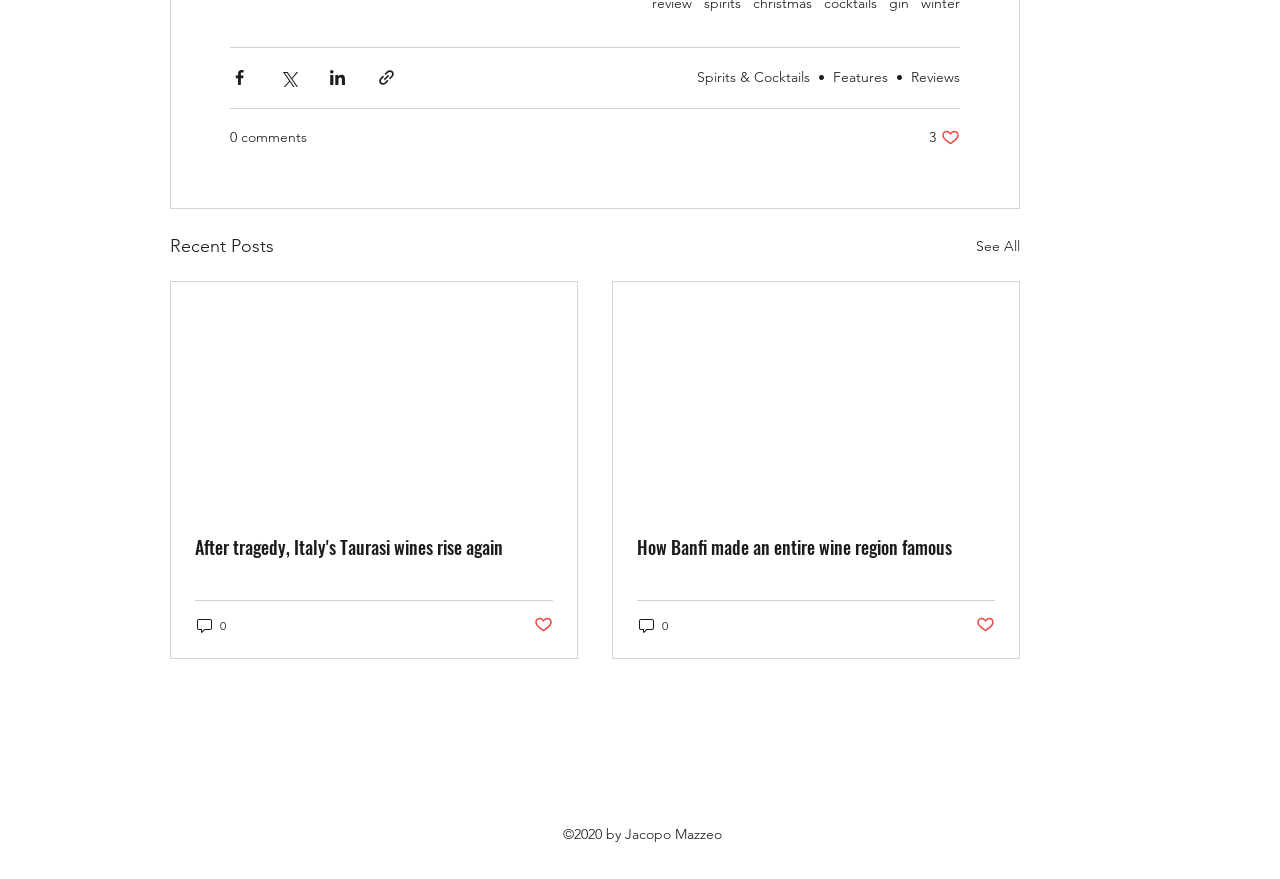Please provide the bounding box coordinates for the element that needs to be clicked to perform the instruction: "Like a post". The coordinates must consist of four float numbers between 0 and 1, formatted as [left, top, right, bottom].

[0.726, 0.145, 0.75, 0.167]